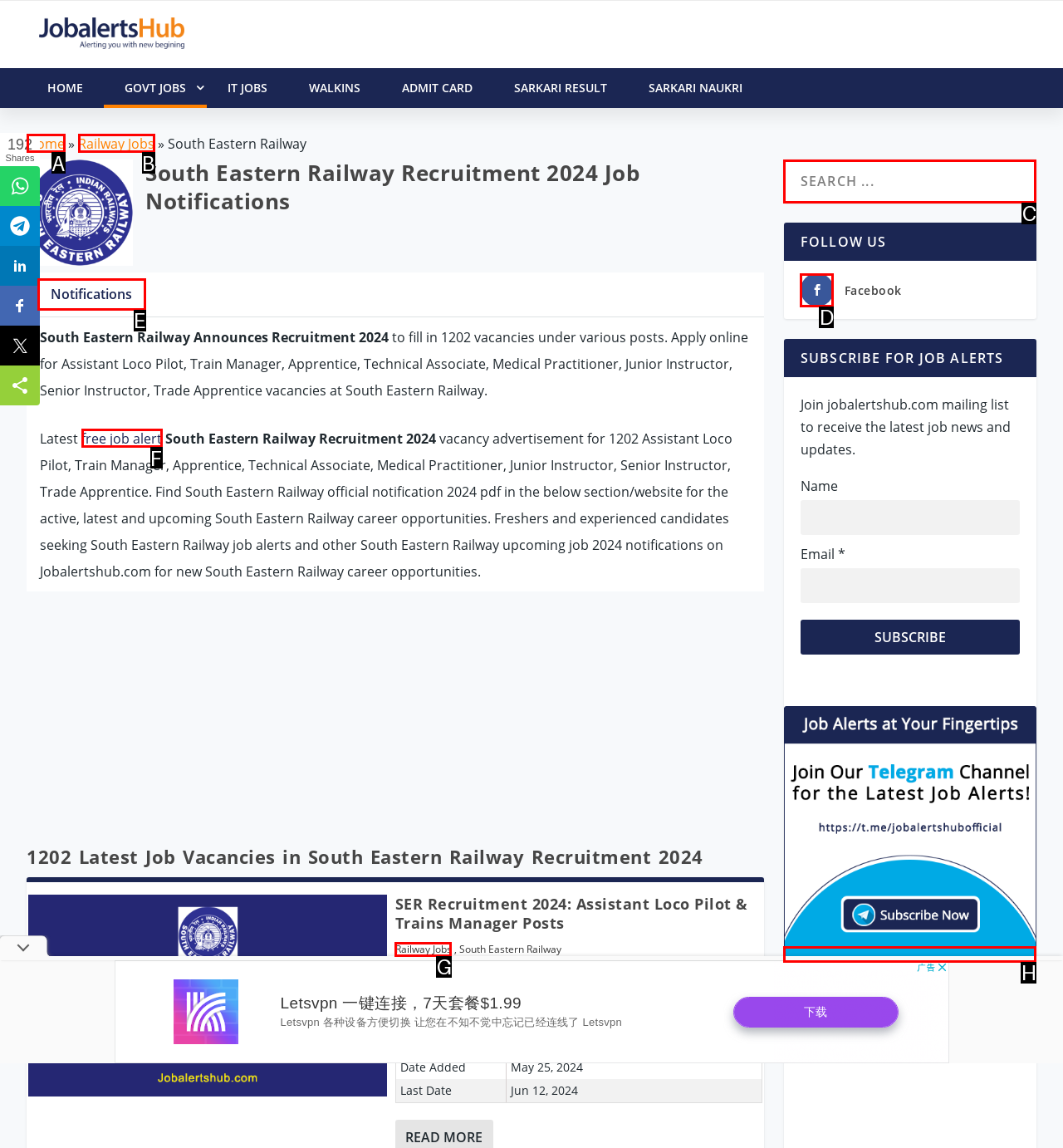Tell me which one HTML element best matches the description: free job alert
Answer with the option's letter from the given choices directly.

F